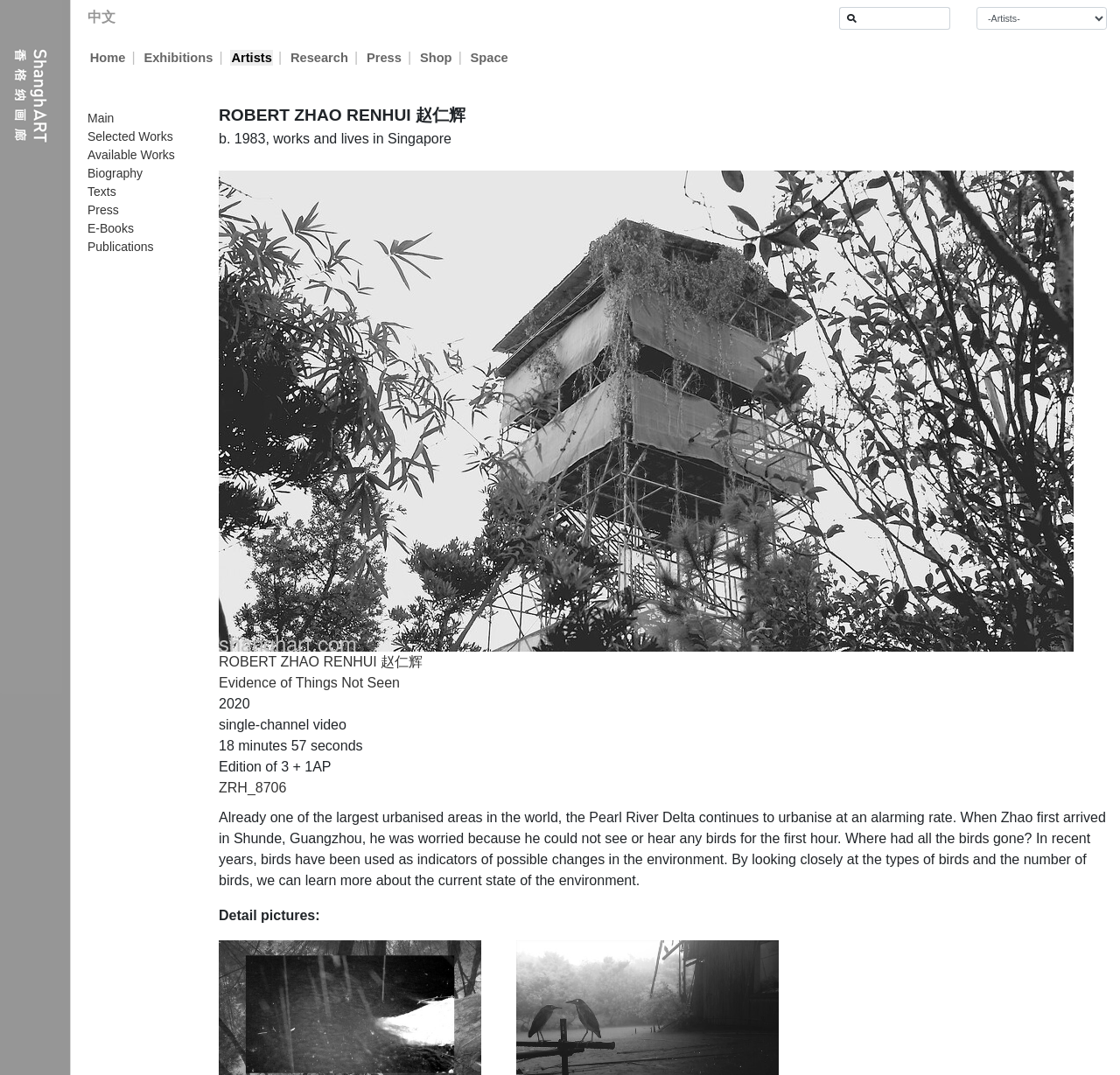What is the duration of the video?
Based on the screenshot, provide a one-word or short-phrase response.

18 minutes 57 seconds